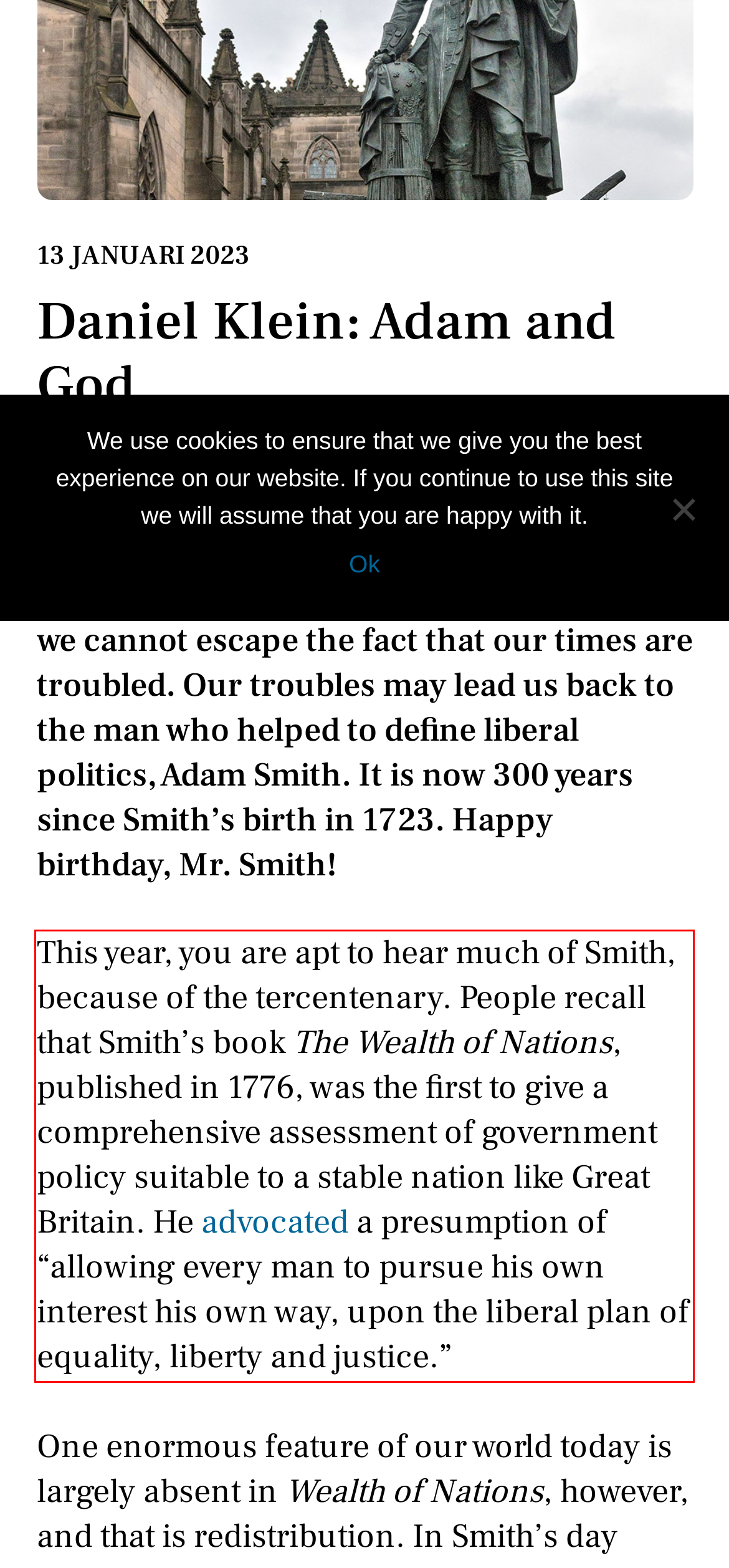Identify the text inside the red bounding box on the provided webpage screenshot by performing OCR.

This year, you are apt to hear much of Smith, because of the tercentenary. People recall that Smith’s book The Wealth of Nations, published in 1776, was the first to give a comprehensive assessment of government policy suitable to a stable nation like Great Britain. He advocated a presumption of “allowing every man to pursue his own interest his own way, upon the liberal plan of equality, liberty and justice.”